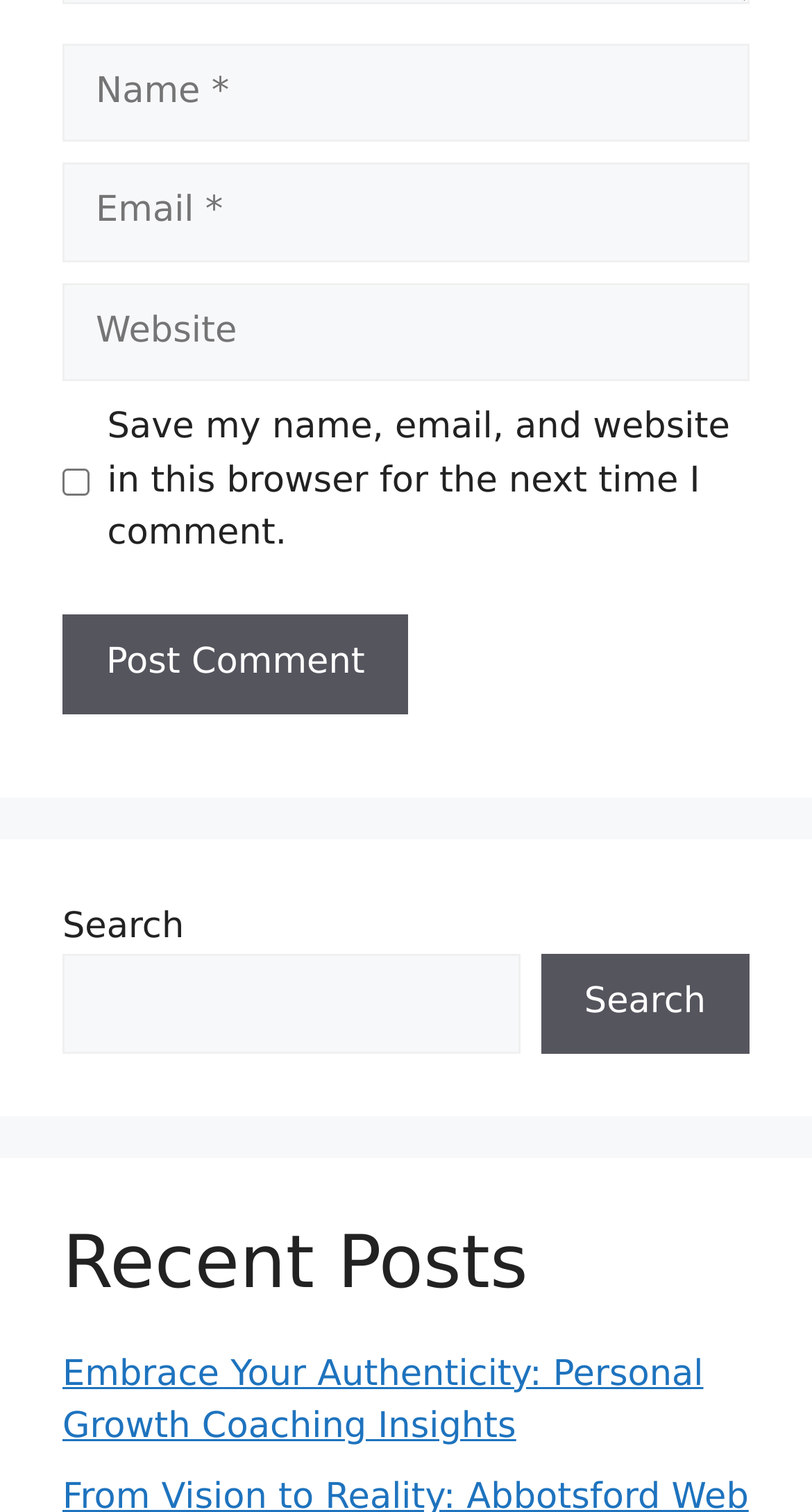Identify the bounding box coordinates of the element that should be clicked to fulfill this task: "Follow on Facebook". The coordinates should be provided as four float numbers between 0 and 1, i.e., [left, top, right, bottom].

None